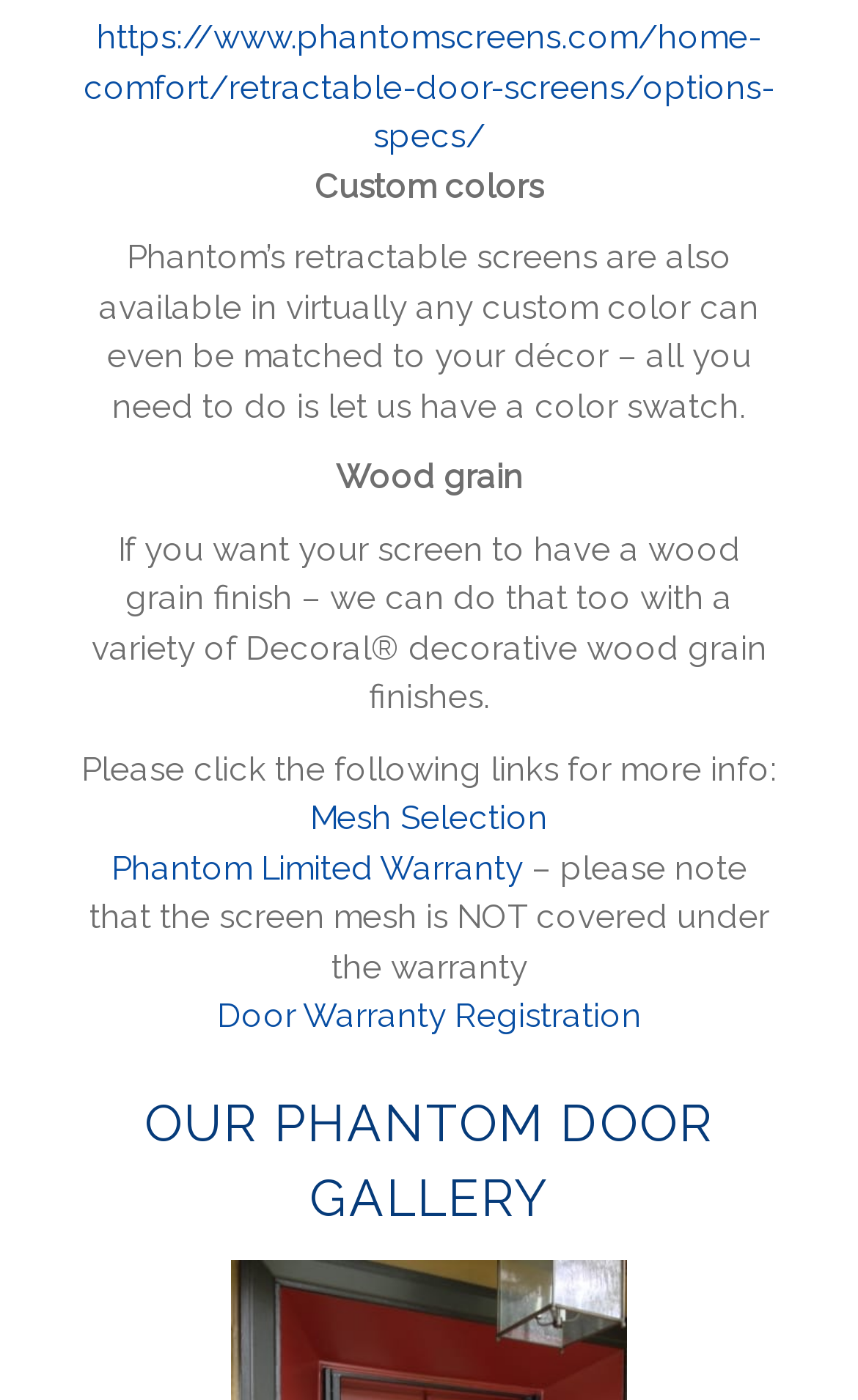What is not covered under the Phantom Limited Warranty?
Please provide a comprehensive answer based on the details in the screenshot.

According to the webpage, the screen mesh is not covered under the Phantom Limited Warranty, as mentioned in the text '– please note that the screen mesh is NOT covered under the warranty'.